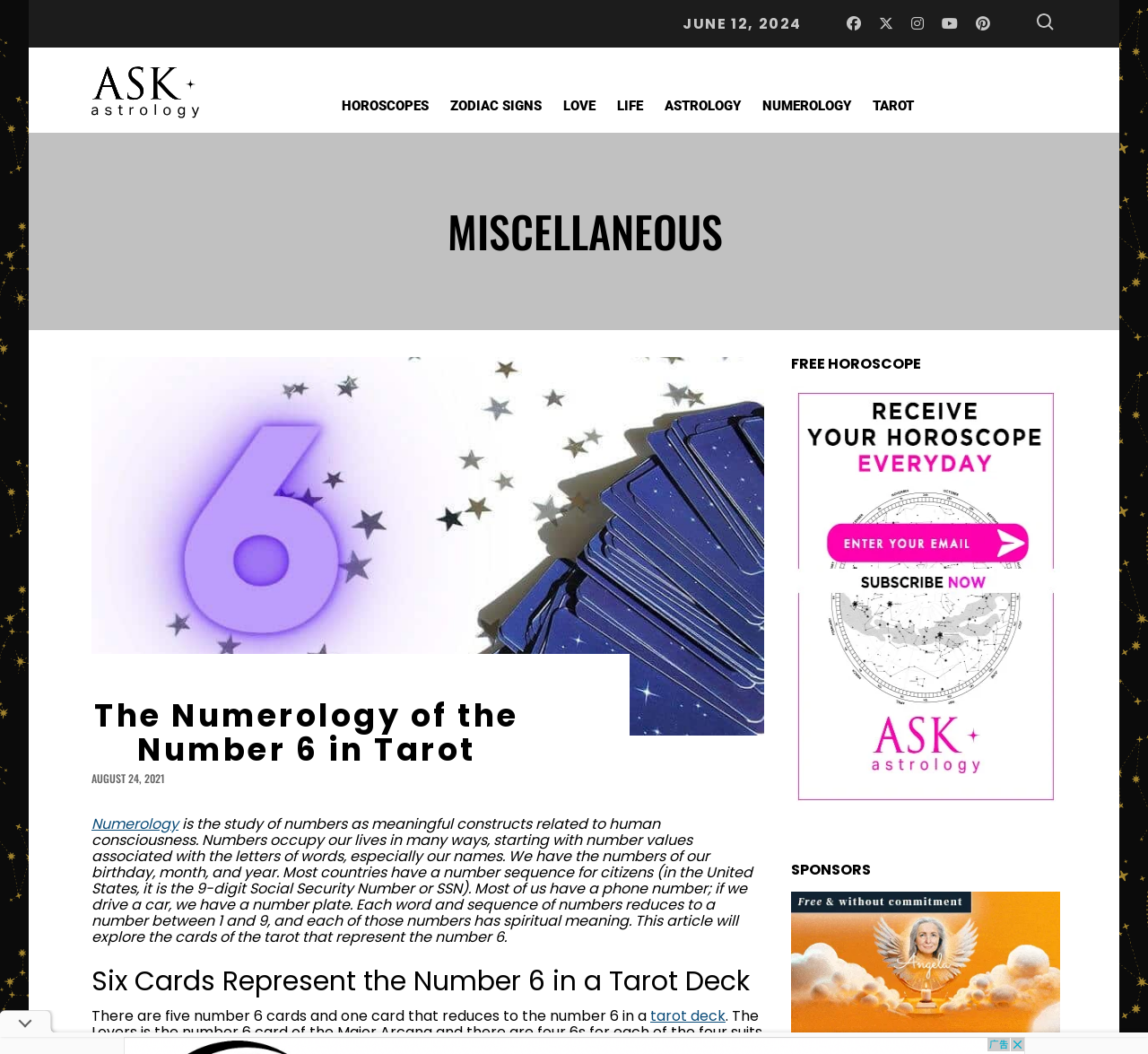Find the bounding box coordinates for the area that should be clicked to accomplish the instruction: "Click on the Ask Astrology link".

[0.08, 0.049, 0.173, 0.126]